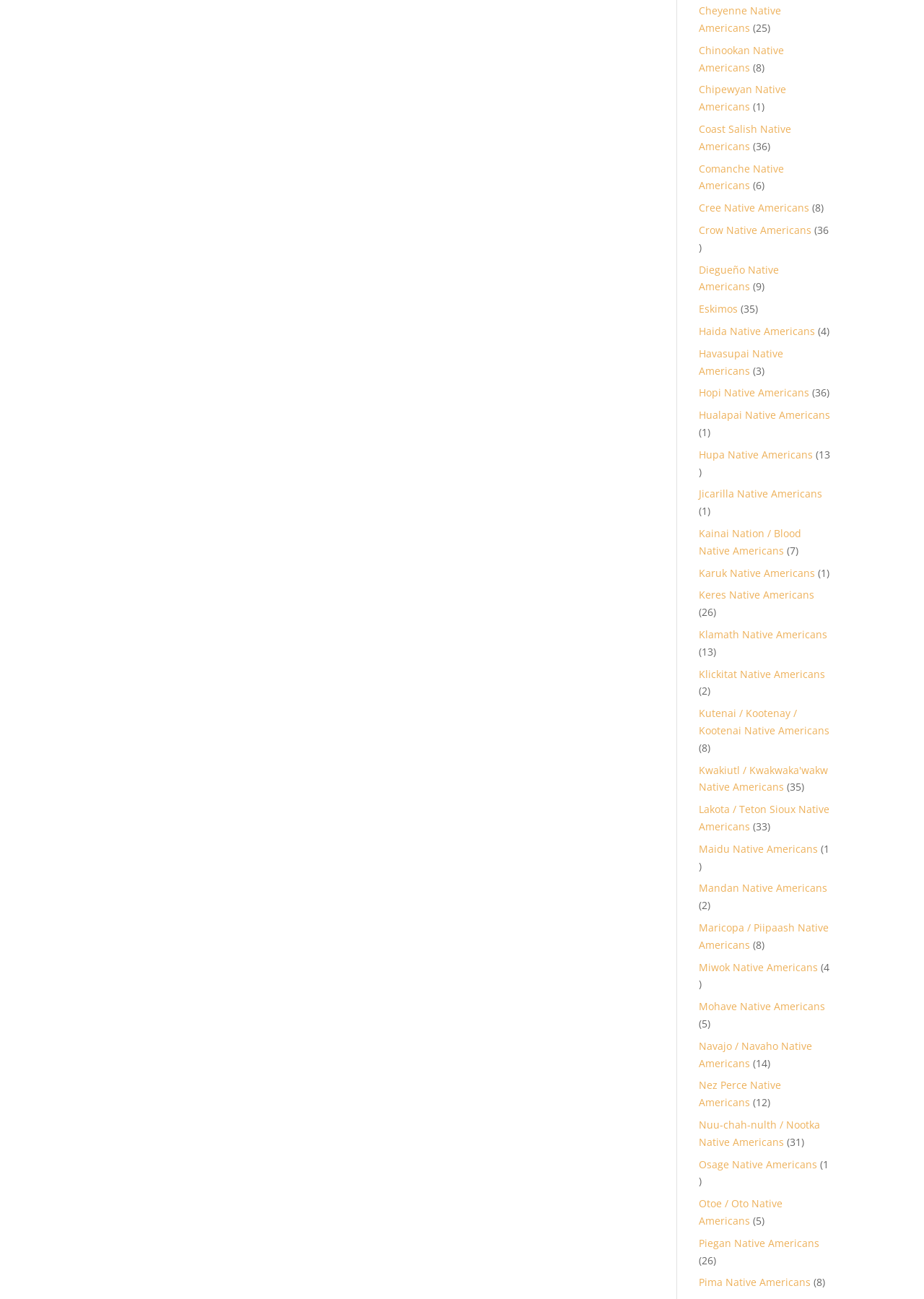Based on the image, please respond to the question with as much detail as possible:
How many products are associated with the Haida Native Americans?

The StaticText element next to the link 'Haida Native Americans' is '4 products', which indicates that there are 4 products associated with the Haida Native Americans.